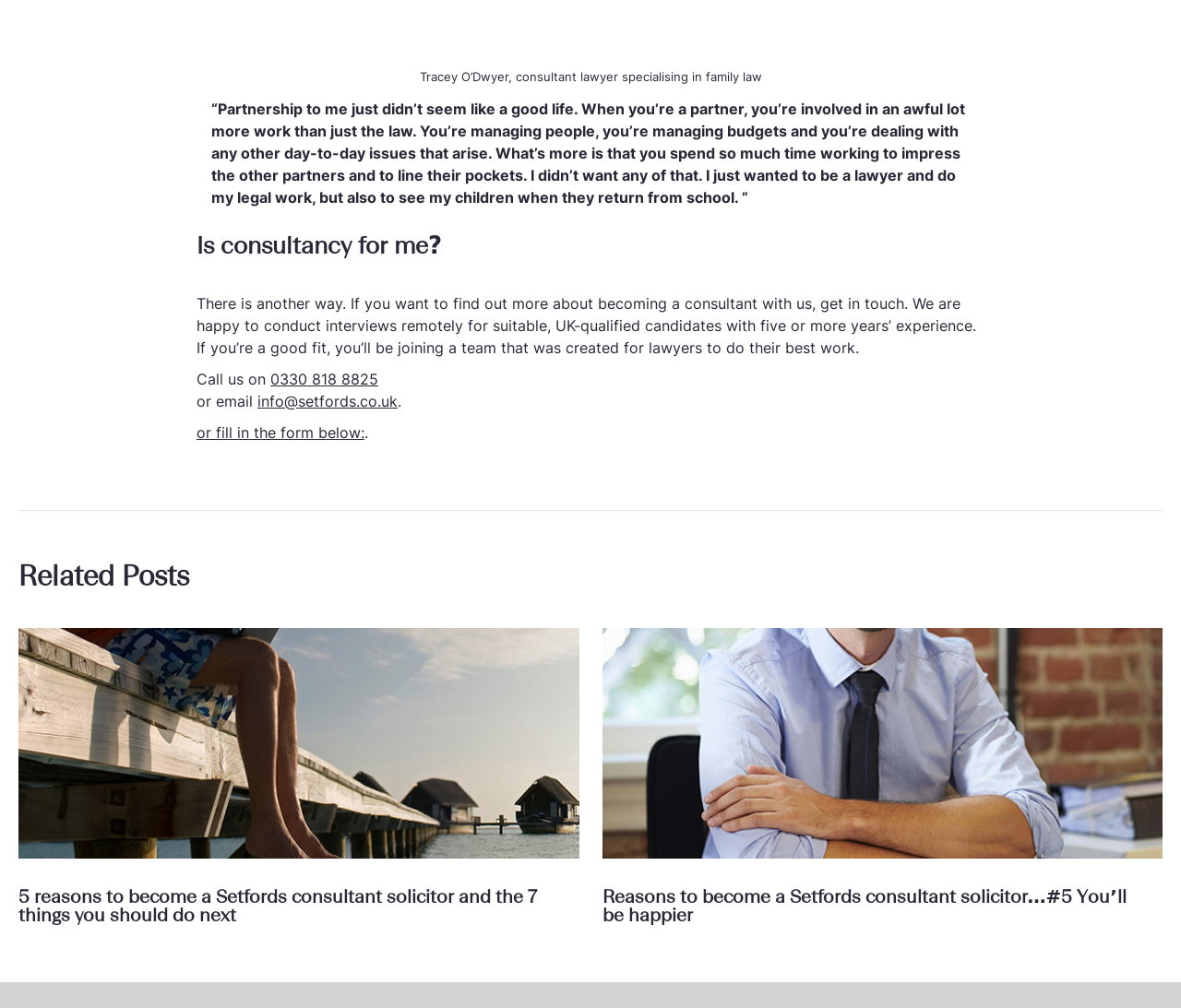Provide a brief response to the question using a single word or phrase: 
What is the alternative to being a partner in a law firm?

becoming a consultant